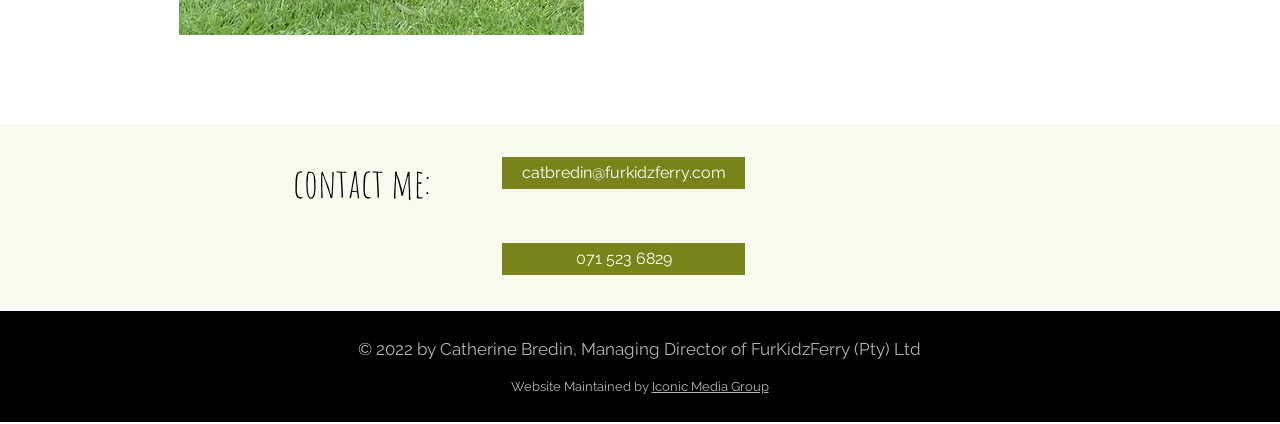Reply to the question below using a single word or brief phrase:
What is the email address to contact the owner?

catbredin@furkidzferry.com